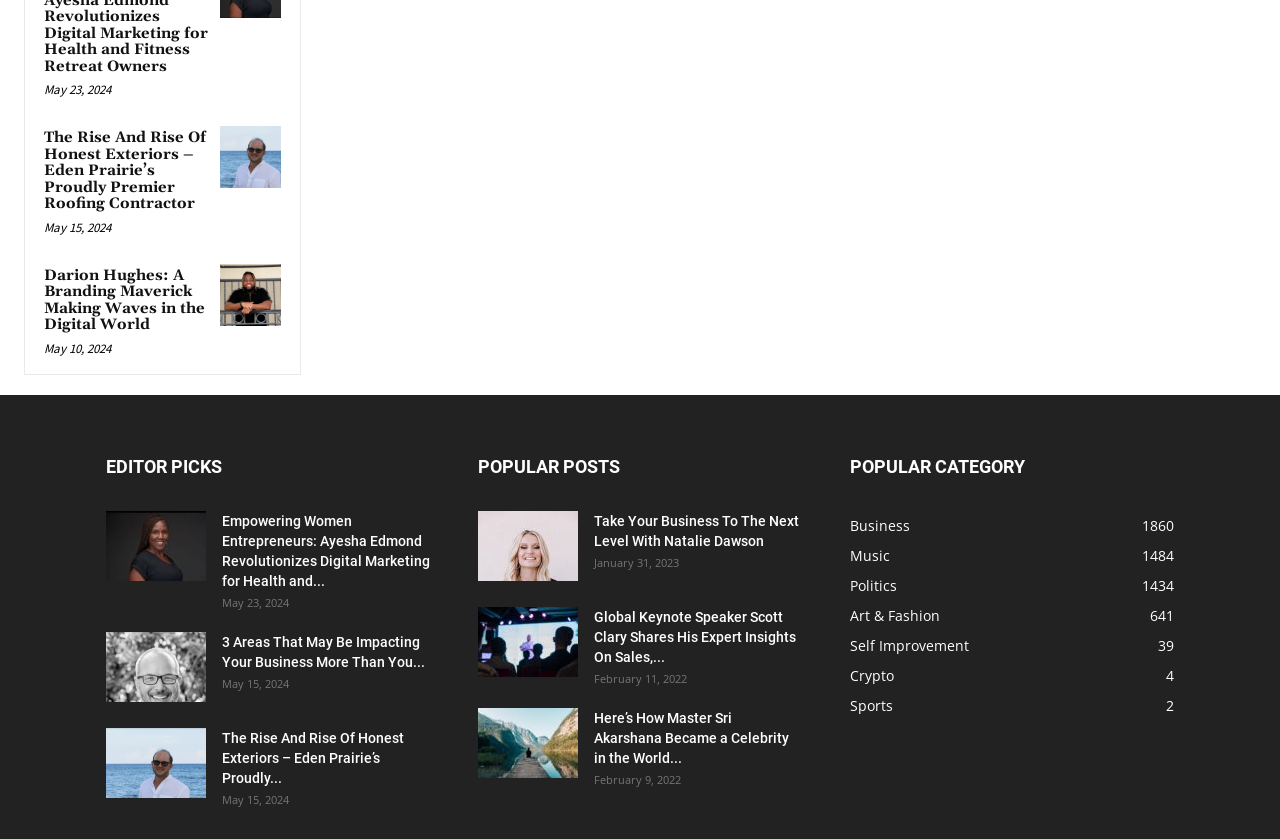Please locate the bounding box coordinates for the element that should be clicked to achieve the following instruction: "View the category 'Business'". Ensure the coordinates are given as four float numbers between 0 and 1, i.e., [left, top, right, bottom].

[0.664, 0.615, 0.711, 0.638]